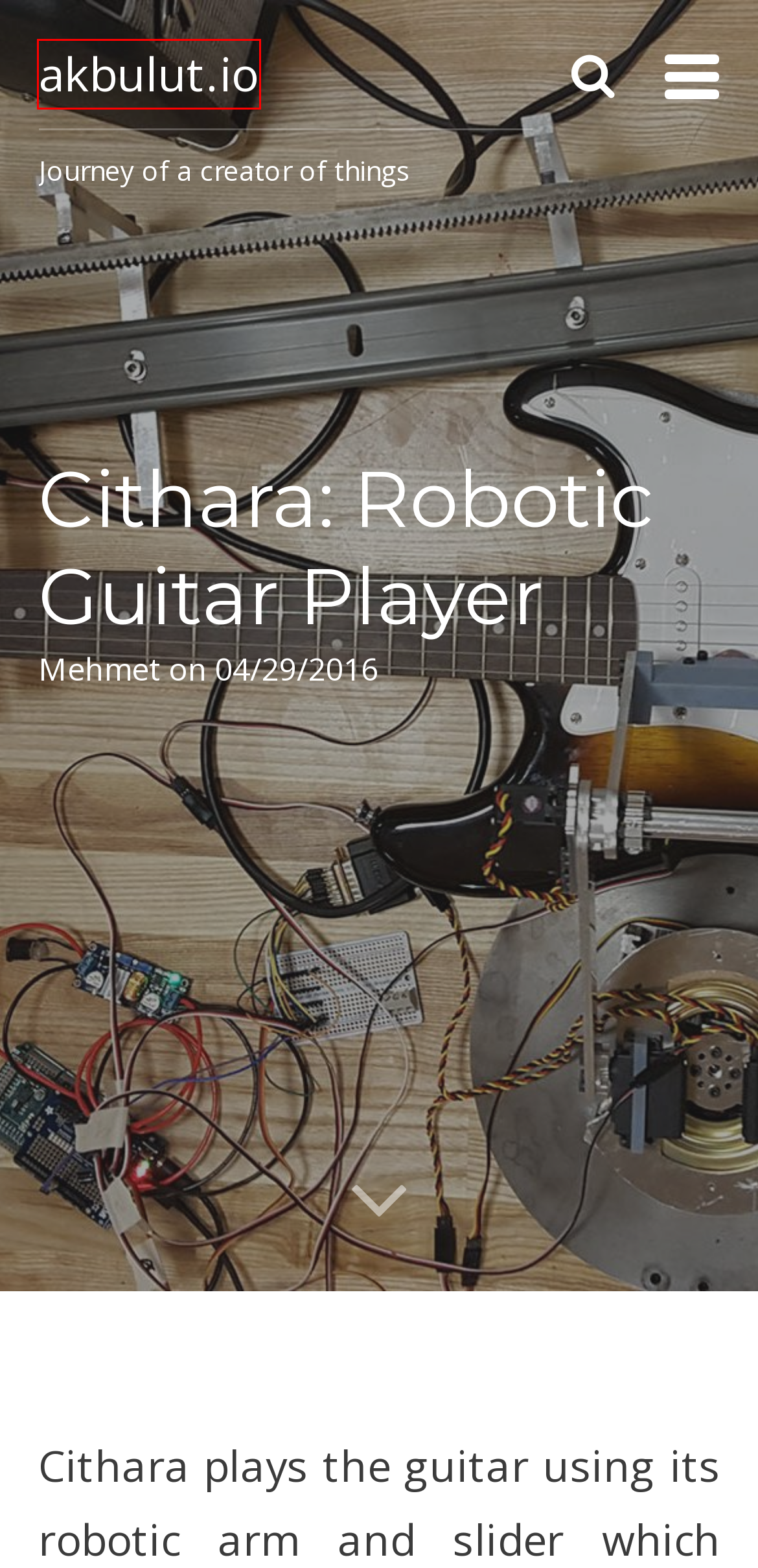Examine the webpage screenshot and identify the UI element enclosed in the red bounding box. Pick the webpage description that most accurately matches the new webpage after clicking the selected element. Here are the candidates:
A. guitar – akbulut.io
B. servo – akbulut.io
C. Mehmet – akbulut.io
D. pick – akbulut.io
E. open-loop – akbulut.io
F. music – akbulut.io
G. akbulut.io – Journey of a creator of things
H. Hand Sign Recognition with OpenCV – akbulut.io

G